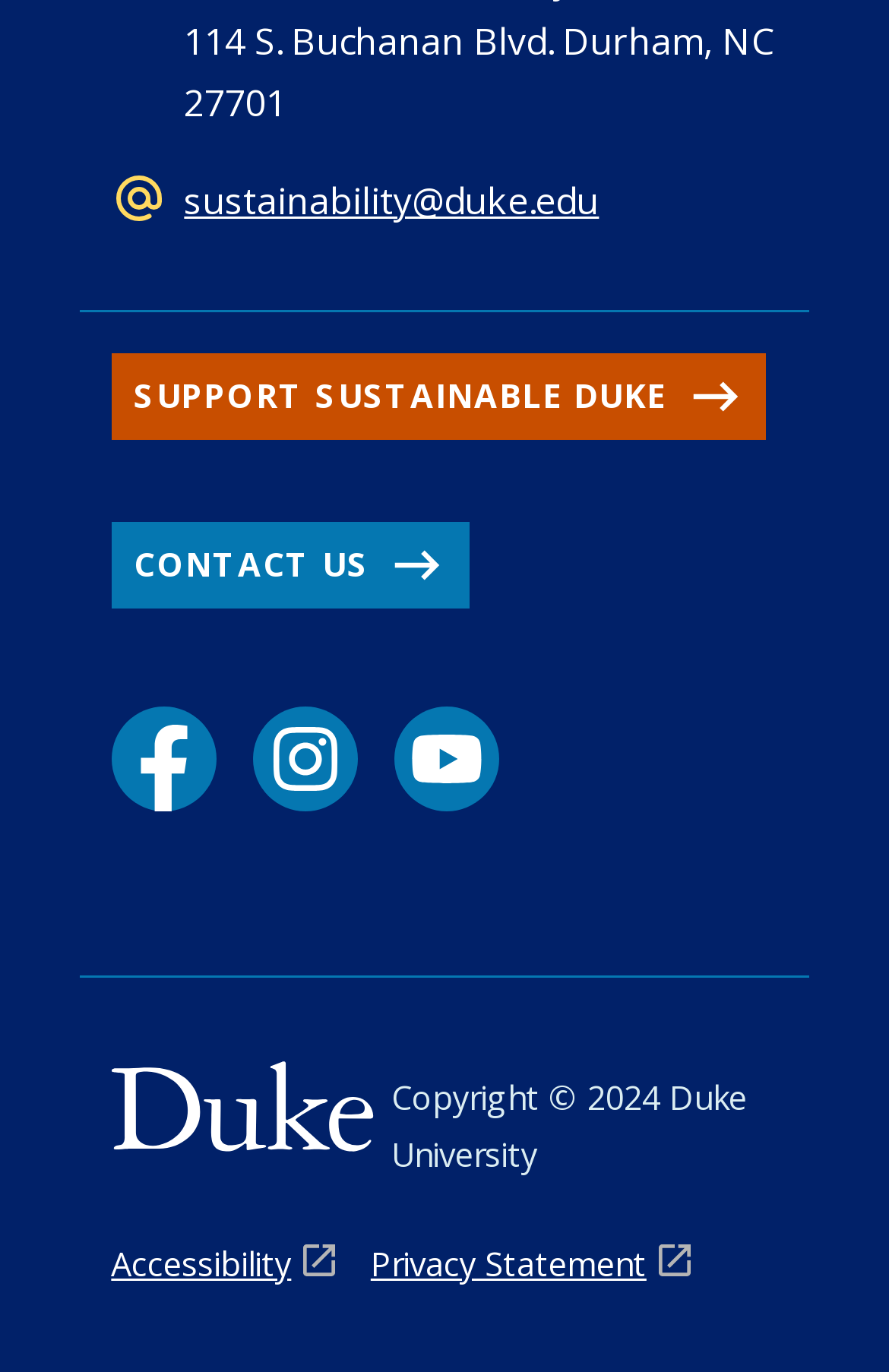Locate the bounding box coordinates of the segment that needs to be clicked to meet this instruction: "access Duke University homepage".

[0.125, 0.771, 0.419, 0.872]